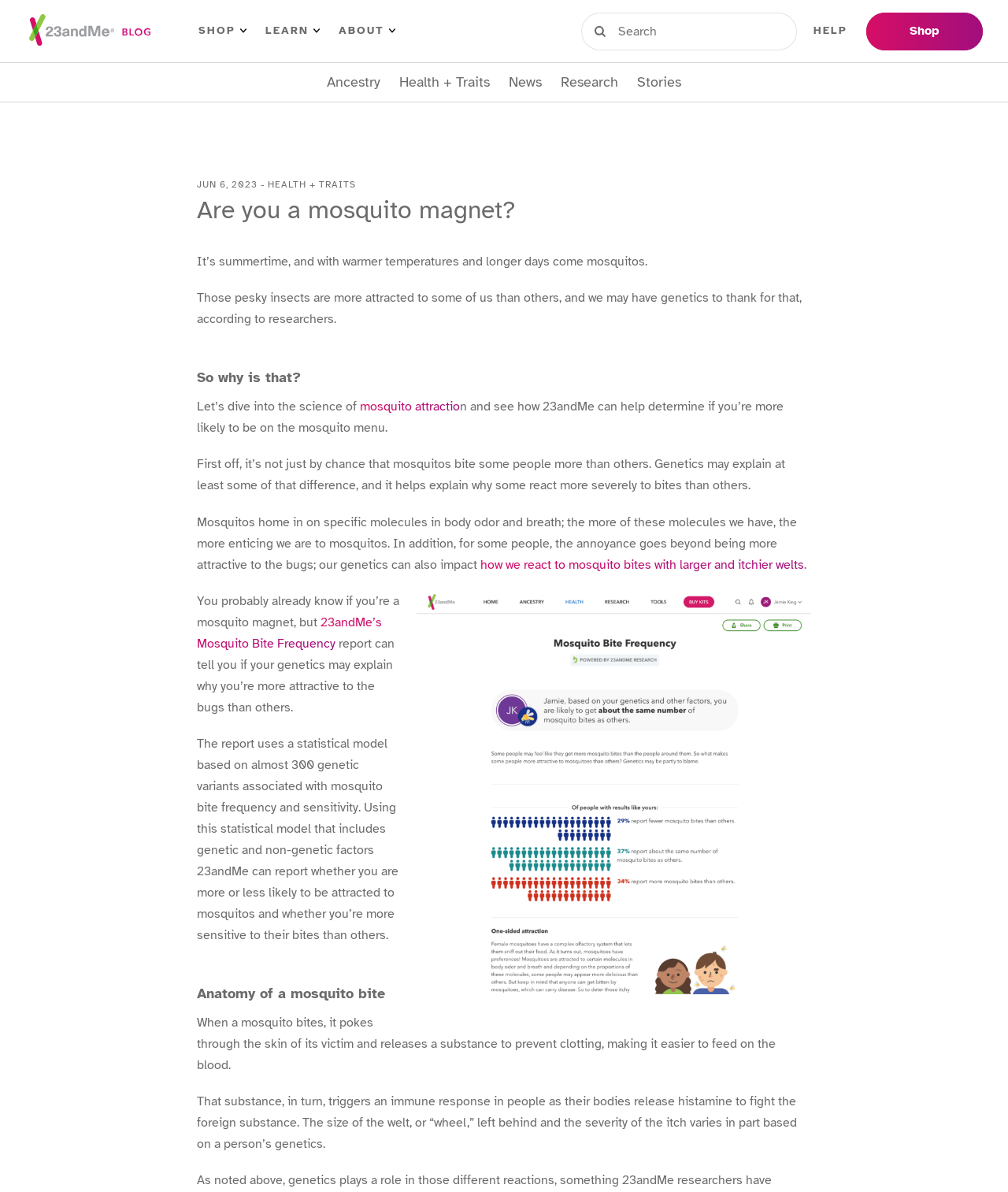Find the bounding box coordinates for the area you need to click to carry out the instruction: "Learn more about 23andMe". The coordinates should be four float numbers between 0 and 1, indicated as [left, top, right, bottom].

[0.263, 0.021, 0.317, 0.031]